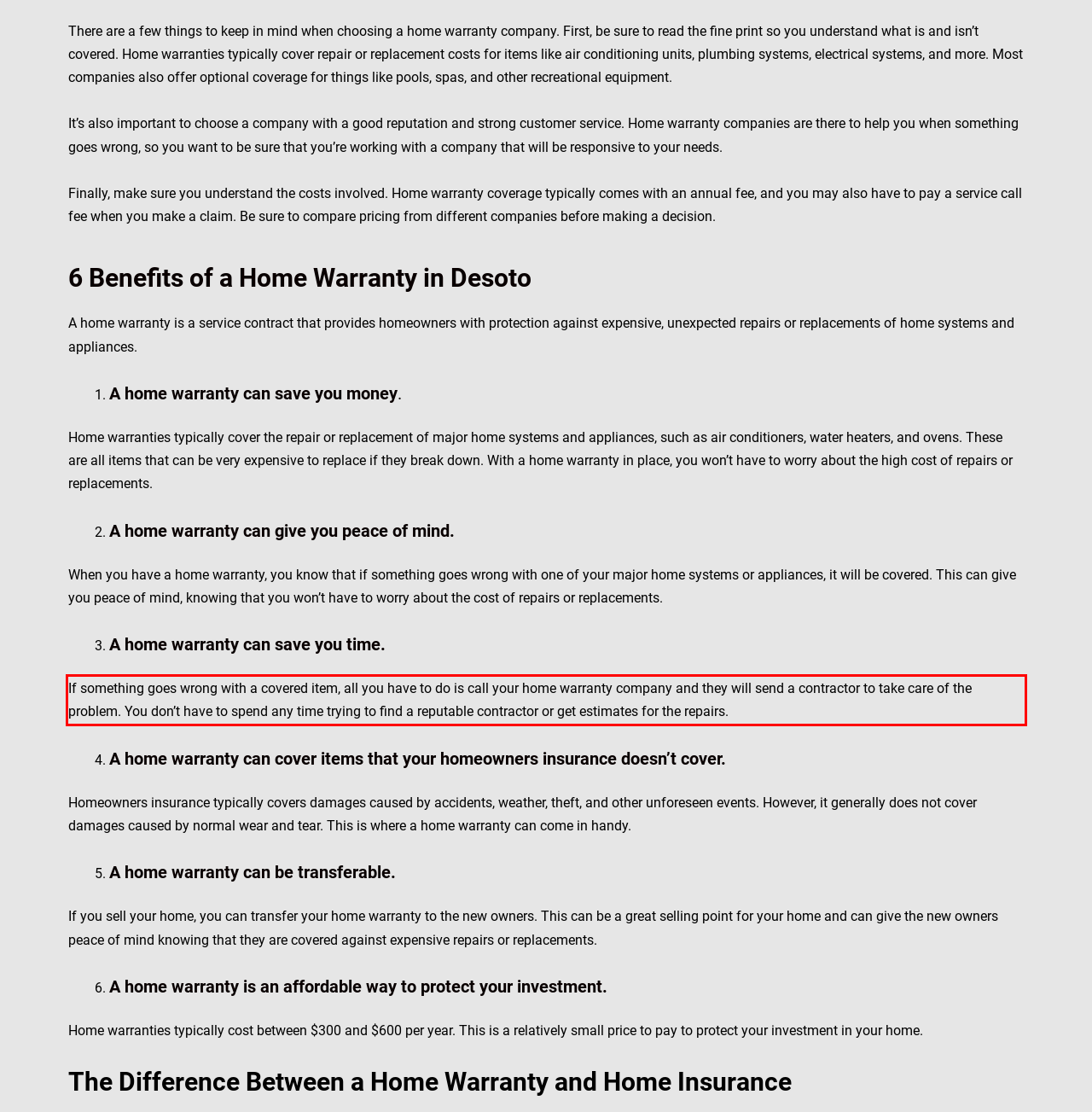By examining the provided screenshot of a webpage, recognize the text within the red bounding box and generate its text content.

If something goes wrong with a covered item, all you have to do is call your home warranty company and they will send a contractor to take care of the problem. You don’t have to spend any time trying to find a reputable contractor or get estimates for the repairs.